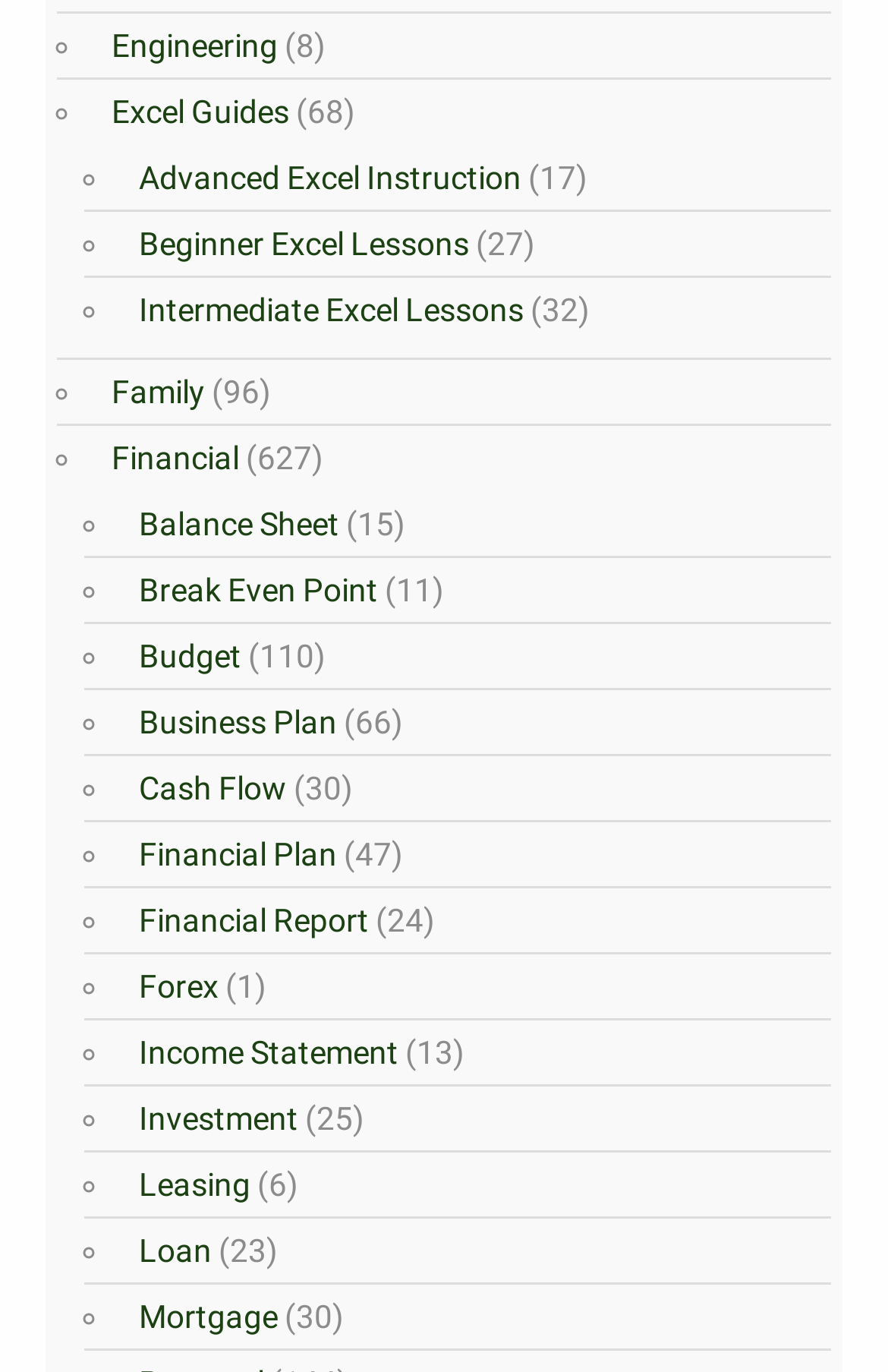Answer the question using only one word or a concise phrase: What is the number next to the 'Beginner Excel Lessons' link?

27